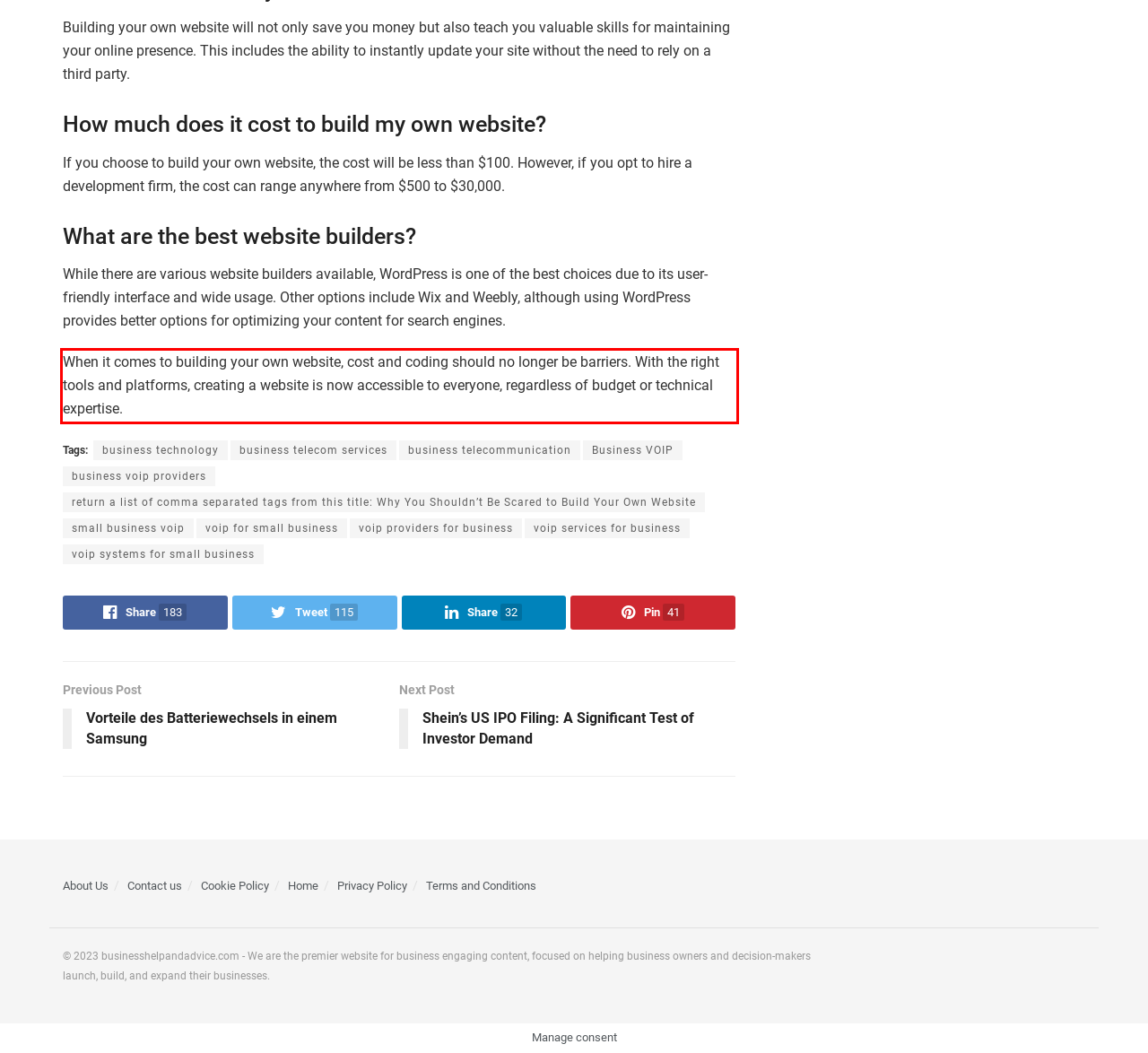Look at the provided screenshot of the webpage and perform OCR on the text within the red bounding box.

When it comes to building your own website, cost and coding should no longer be barriers. With the right tools and platforms, creating a website is now accessible to everyone, regardless of budget or technical expertise.